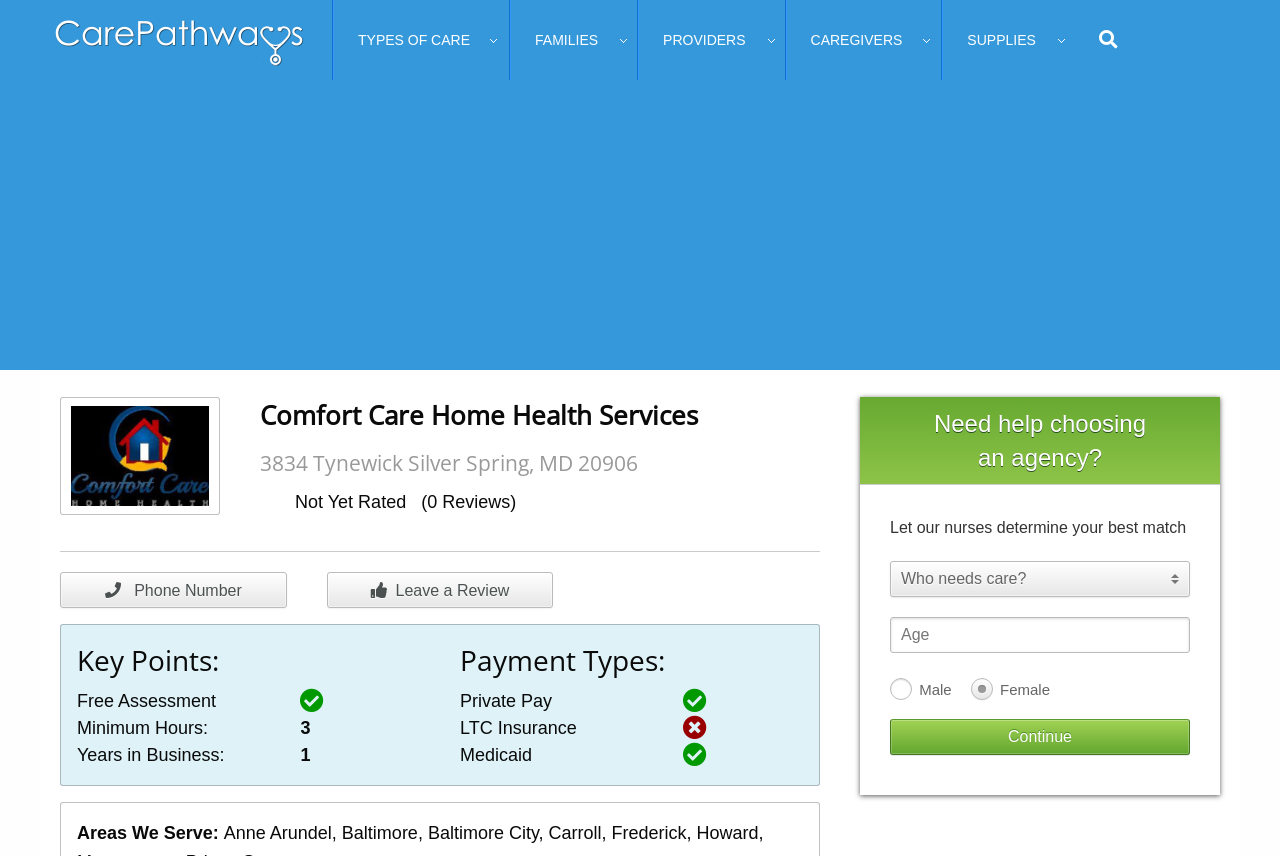Find the bounding box coordinates for the HTML element described in this sentence: "Types of Care". Provide the coordinates as four float numbers between 0 and 1, in the format [left, top, right, bottom].

[0.261, 0.0, 0.386, 0.093]